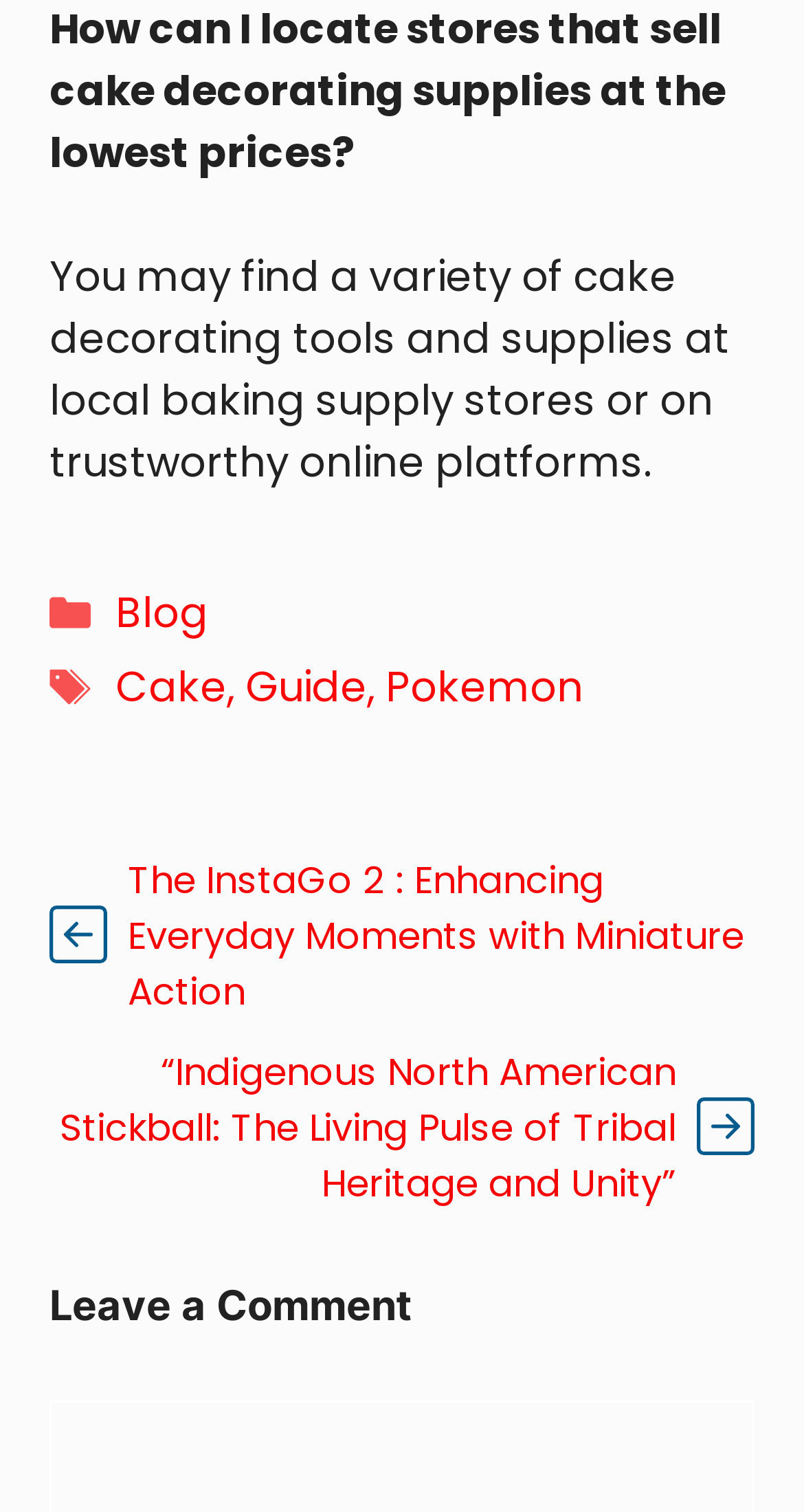Please answer the following question using a single word or phrase: How many links are in the footer section?

4